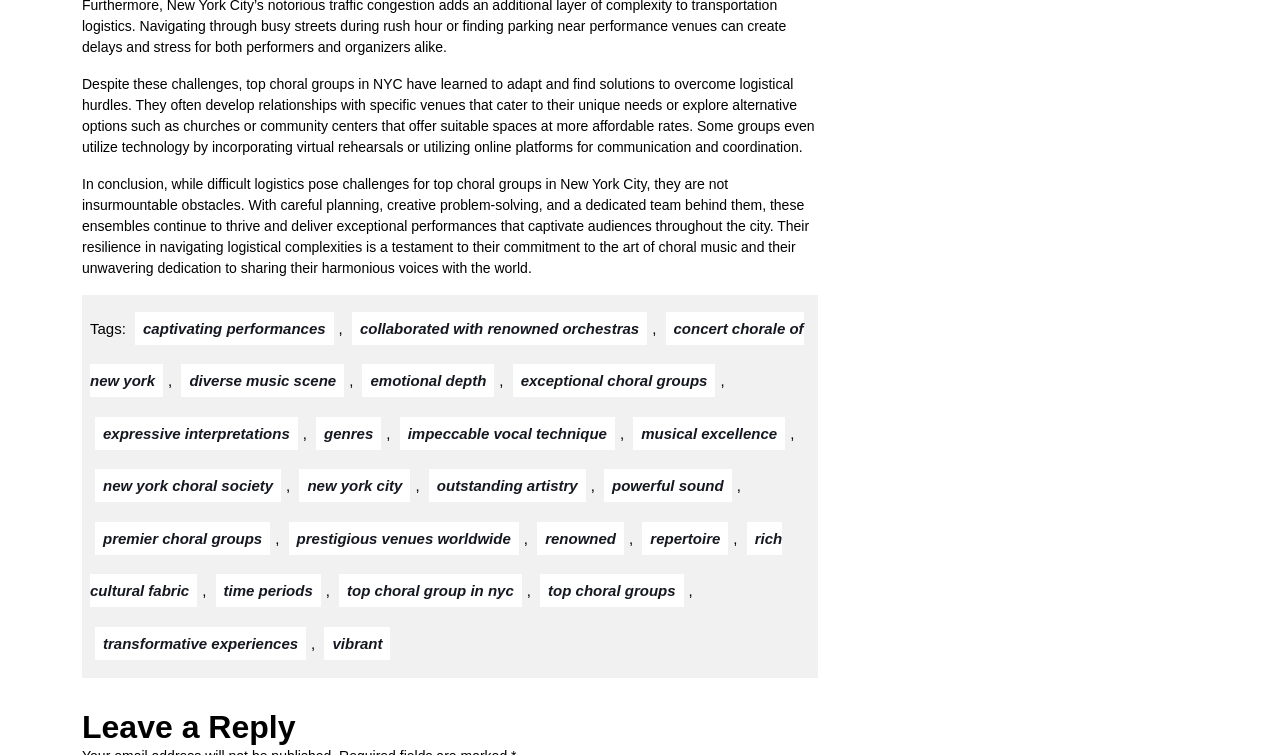Given the description: "concert chorale of new york", determine the bounding box coordinates of the UI element. The coordinates should be formatted as four float numbers between 0 and 1, [left, top, right, bottom].

[0.07, 0.413, 0.628, 0.526]